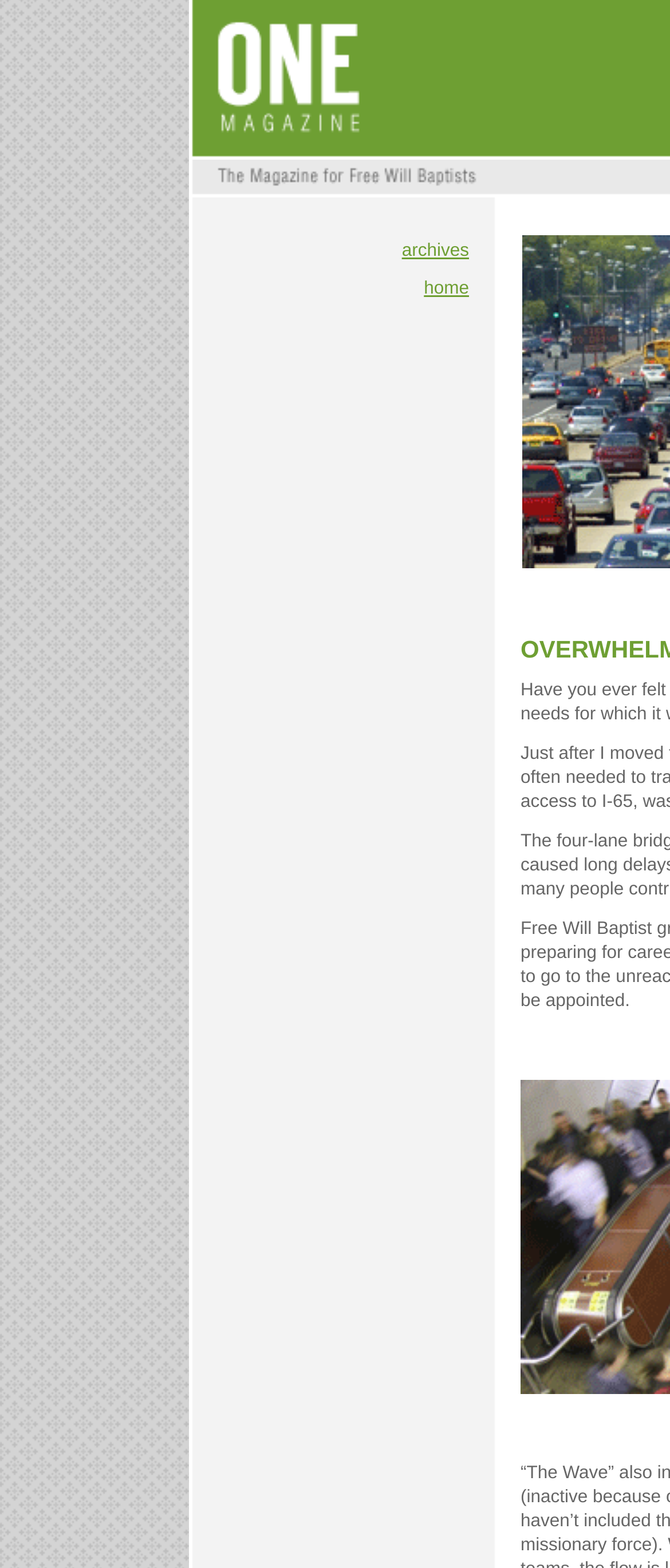How many main menu items are there?
Based on the screenshot, provide your answer in one word or phrase.

2